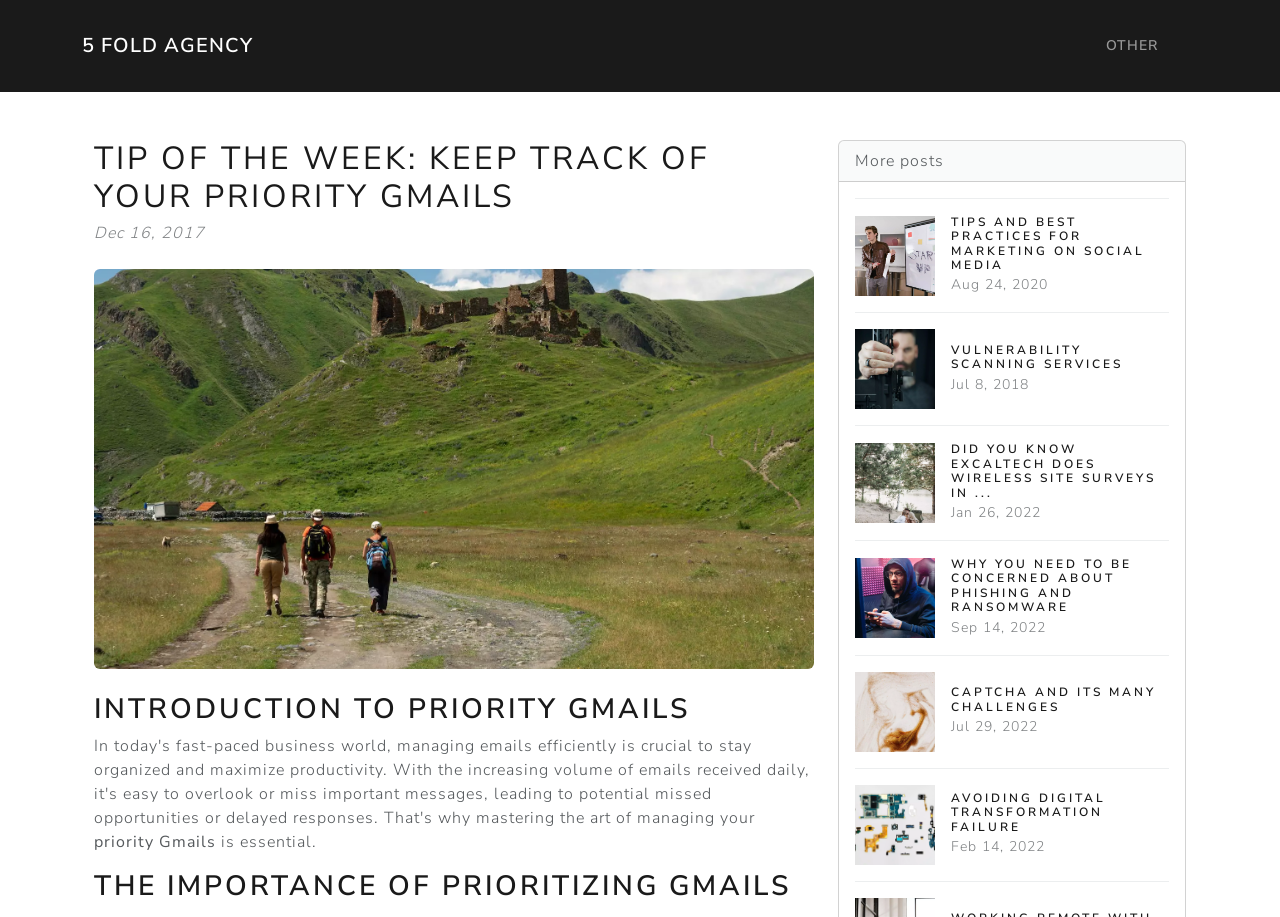Identify the bounding box for the UI element described as: "Other". Ensure the coordinates are four float numbers between 0 and 1, formatted as [left, top, right, bottom].

[0.858, 0.026, 0.911, 0.074]